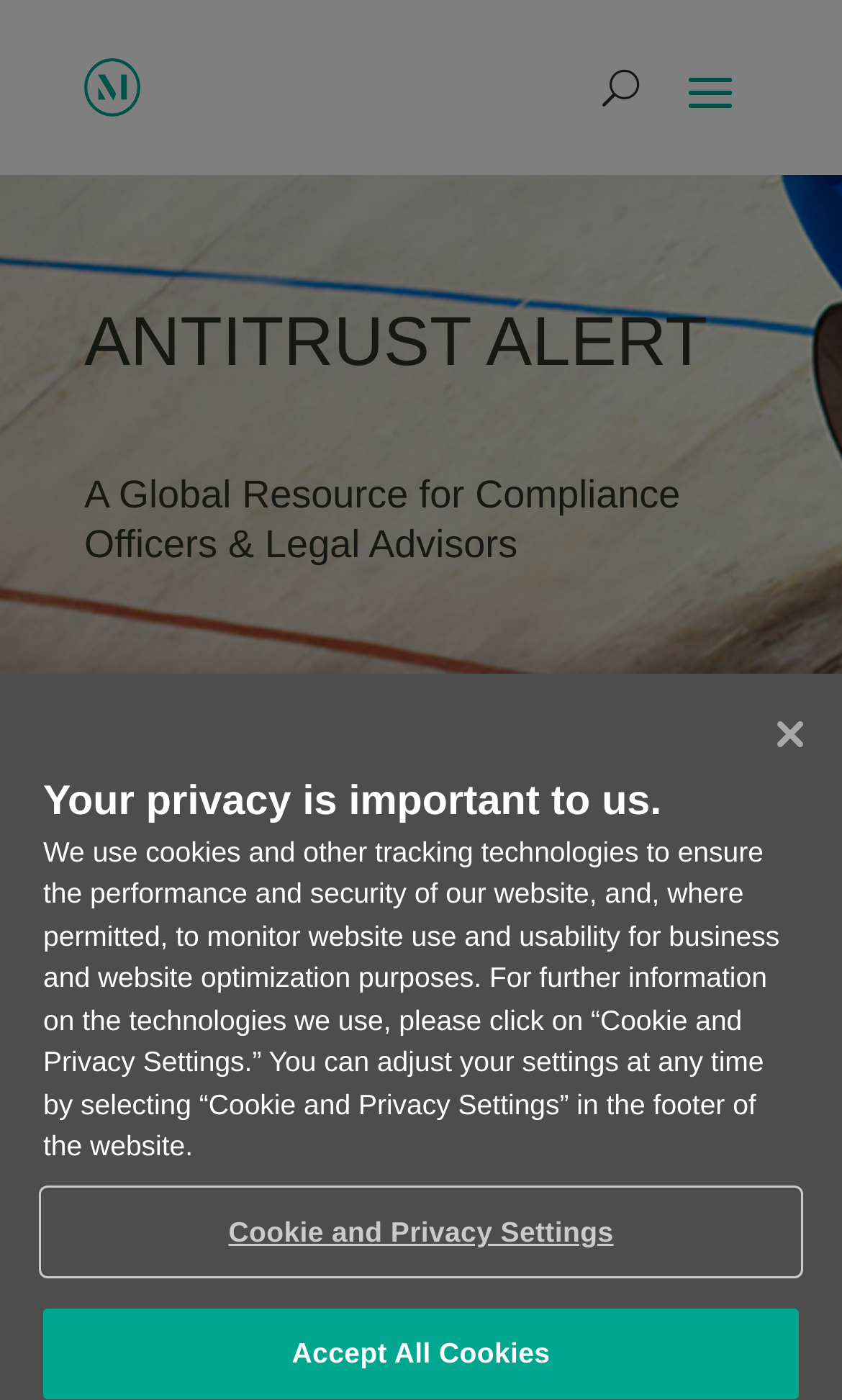Create an in-depth description of the webpage, covering main sections.

The webpage appears to be an archive page for articles related to generic-drug manufacturers, with a focus on antitrust issues. At the top left, there is a link with no text. To the right of this link, a button with the label "U" is positioned. Below these elements, a static text element reads "A Global Resource for Compliance Officers & Legal Advisors". 

Further down, a static text element displays the title "generic-drug manufacturer". Below this title, a link labeled "Subscribe" is positioned, accompanied by a small image to its right. 

A heading element is located below the subscribe link, stating "Your privacy is important to us." This is followed by a paragraph of text that explains the website's use of cookies and tracking technologies. A button labeled "Cookie and Privacy Settings" is positioned below this text, allowing users to adjust their settings. Another button labeled "Accept All Cookies" is located below this. 

At the bottom right of the page, a "Close" button is positioned.